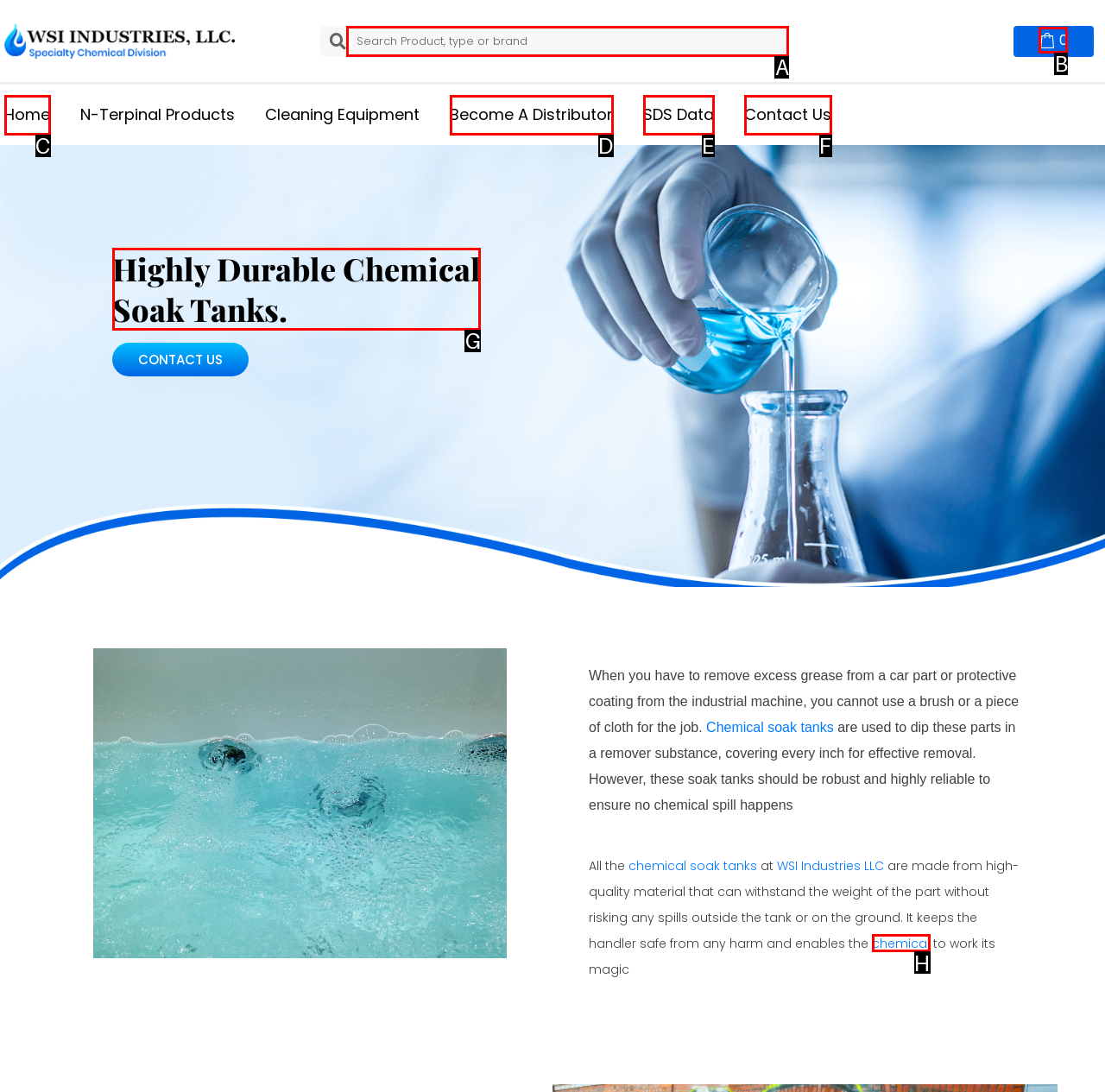Identify the HTML element to select in order to accomplish the following task: Learn about Chemical Soak Tanks
Reply with the letter of the chosen option from the given choices directly.

G